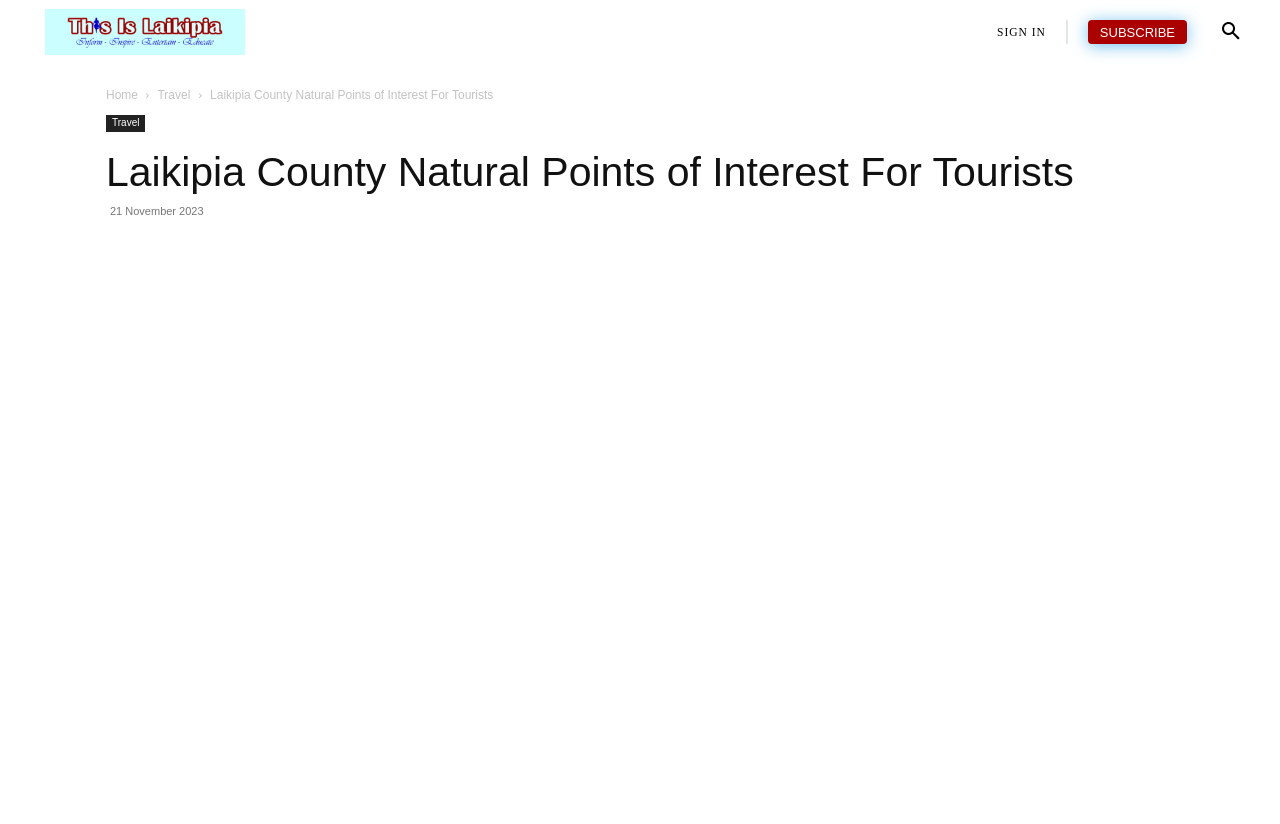Find the bounding box coordinates of the element's region that should be clicked in order to follow the given instruction: "Search on the website". The coordinates should consist of four float numbers between 0 and 1, i.e., [left, top, right, bottom].

None